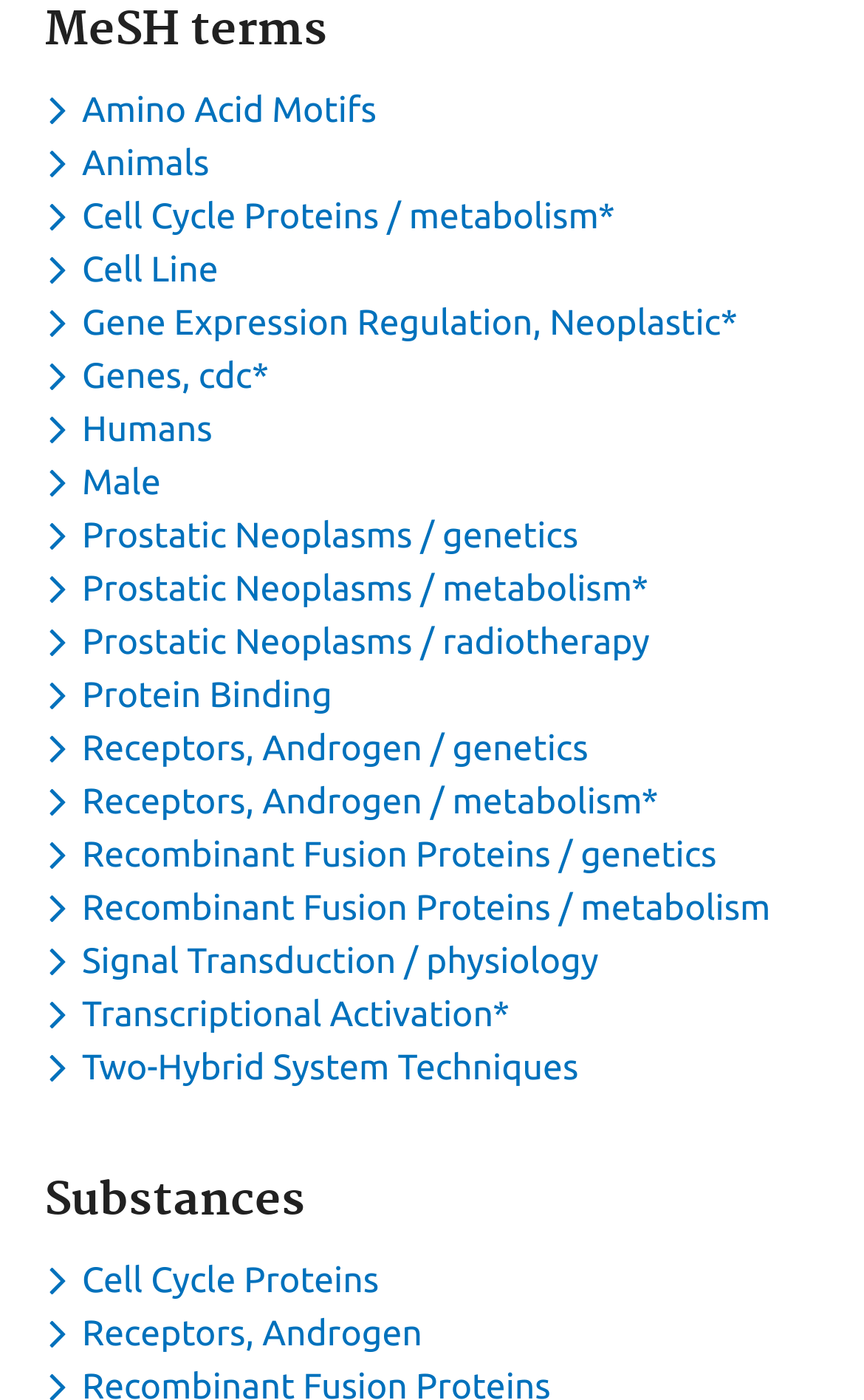Identify the bounding box coordinates for the UI element described by the following text: "Genes, cdc*". Provide the coordinates as four float numbers between 0 and 1, in the format [left, top, right, bottom].

[0.051, 0.254, 0.324, 0.283]